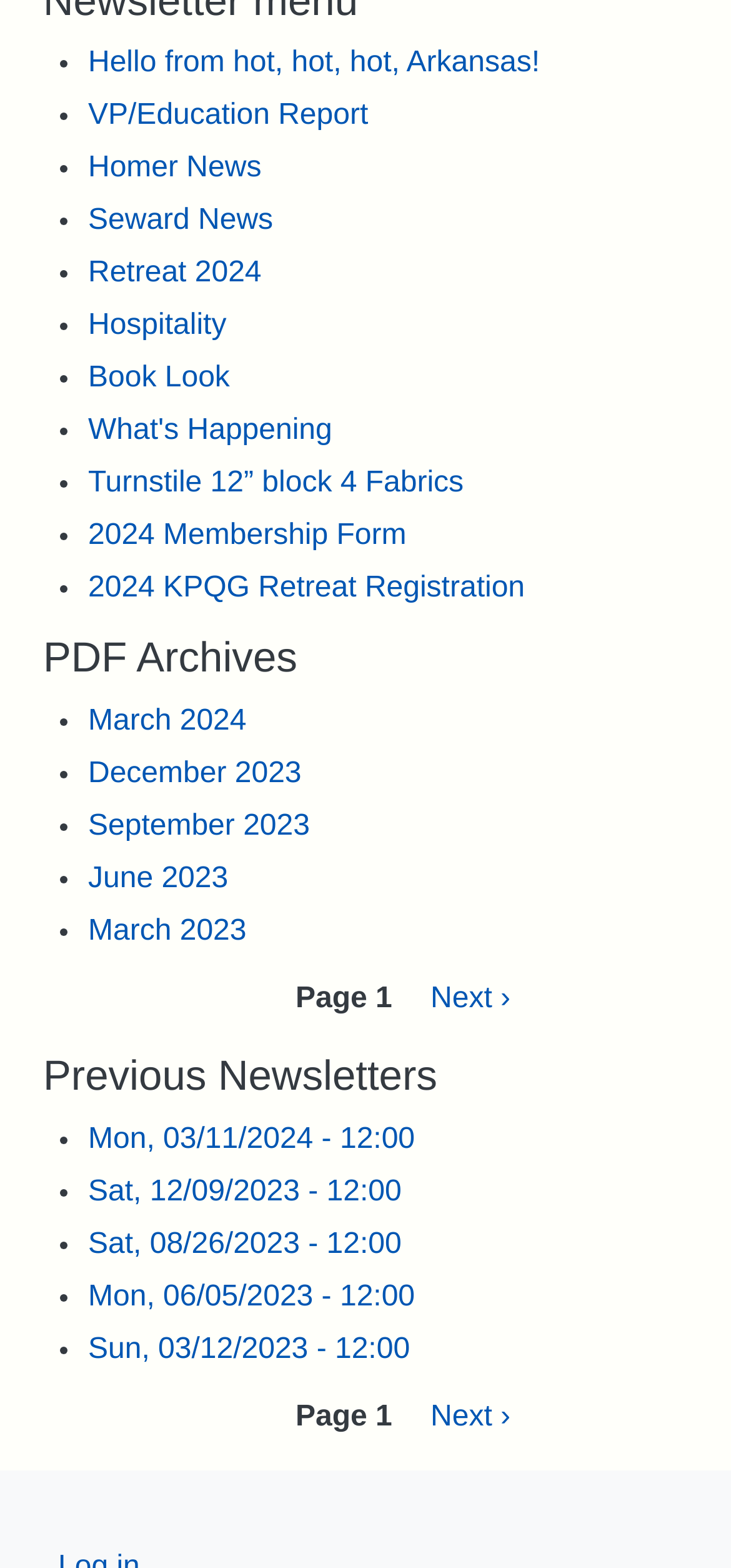Provide a brief response in the form of a single word or phrase:
What is the title of the first newsletter in the Previous Newsletters section?

Mon, 03/11/2024 - 12:00